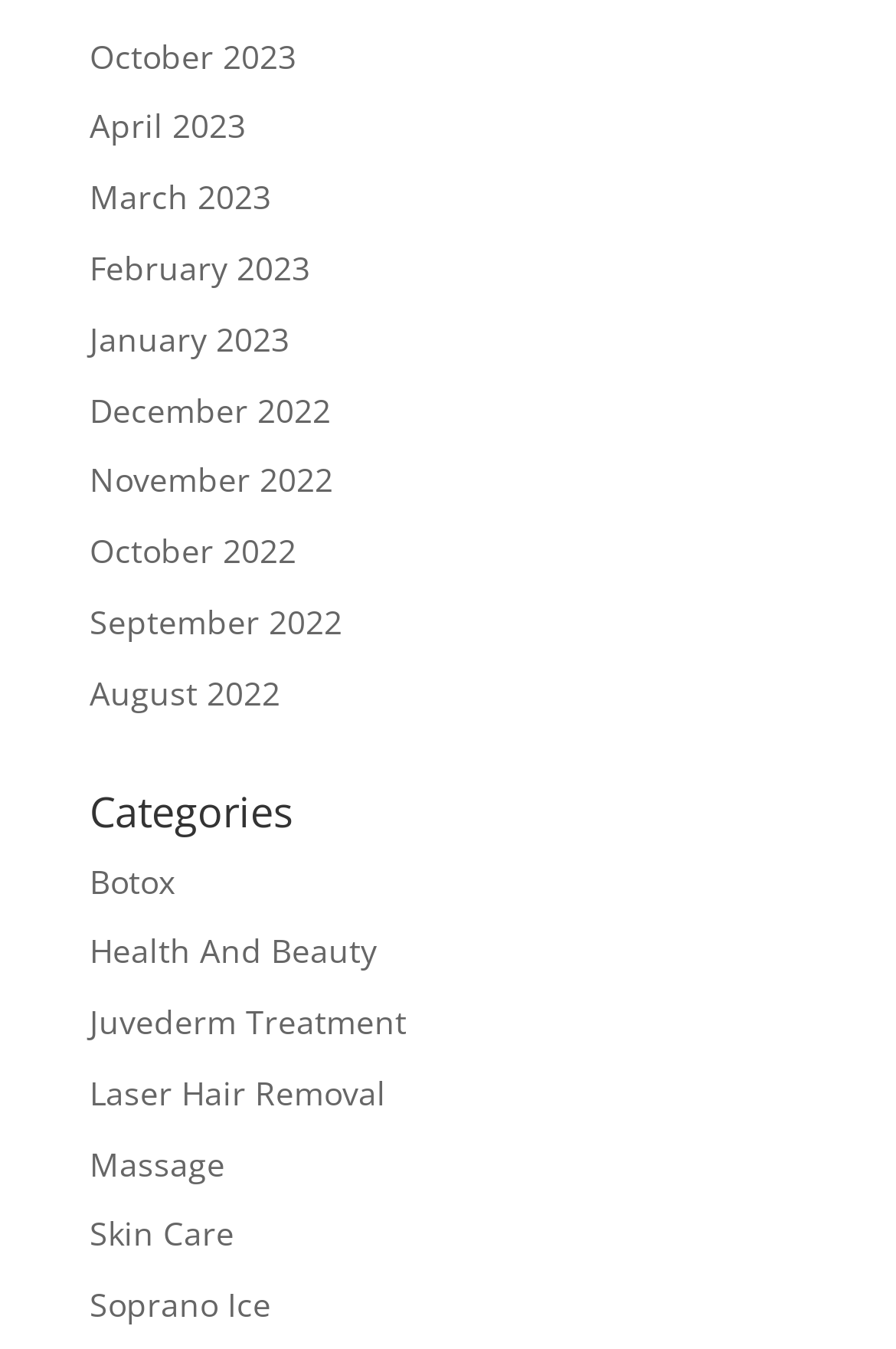Please specify the bounding box coordinates of the region to click in order to perform the following instruction: "View October 2023".

[0.1, 0.025, 0.331, 0.057]